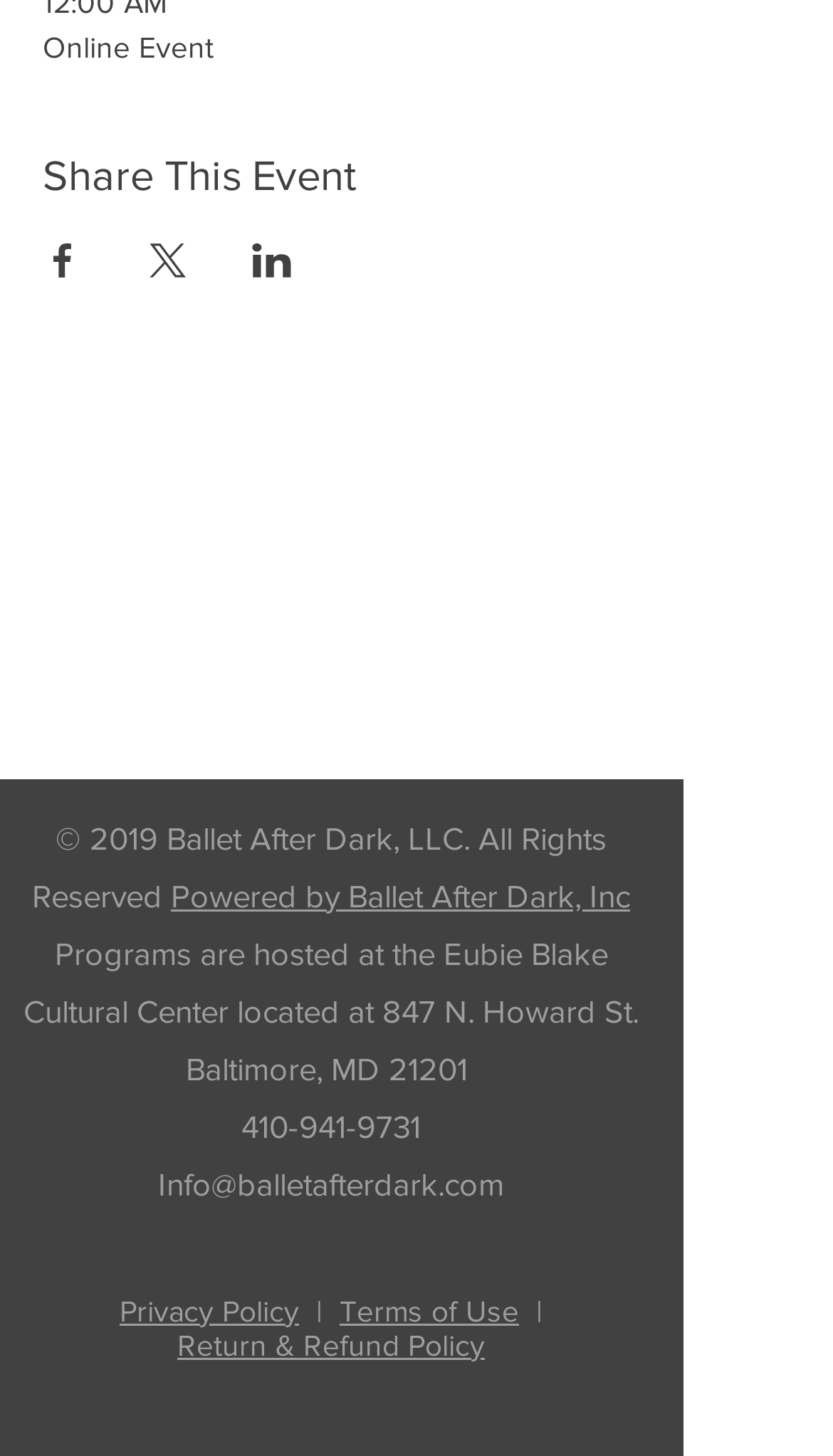What is the event type?
Please give a well-detailed answer to the question.

The event type is determined by the StaticText element 'Online Event' at the top of the webpage, which suggests that the event is an online event.